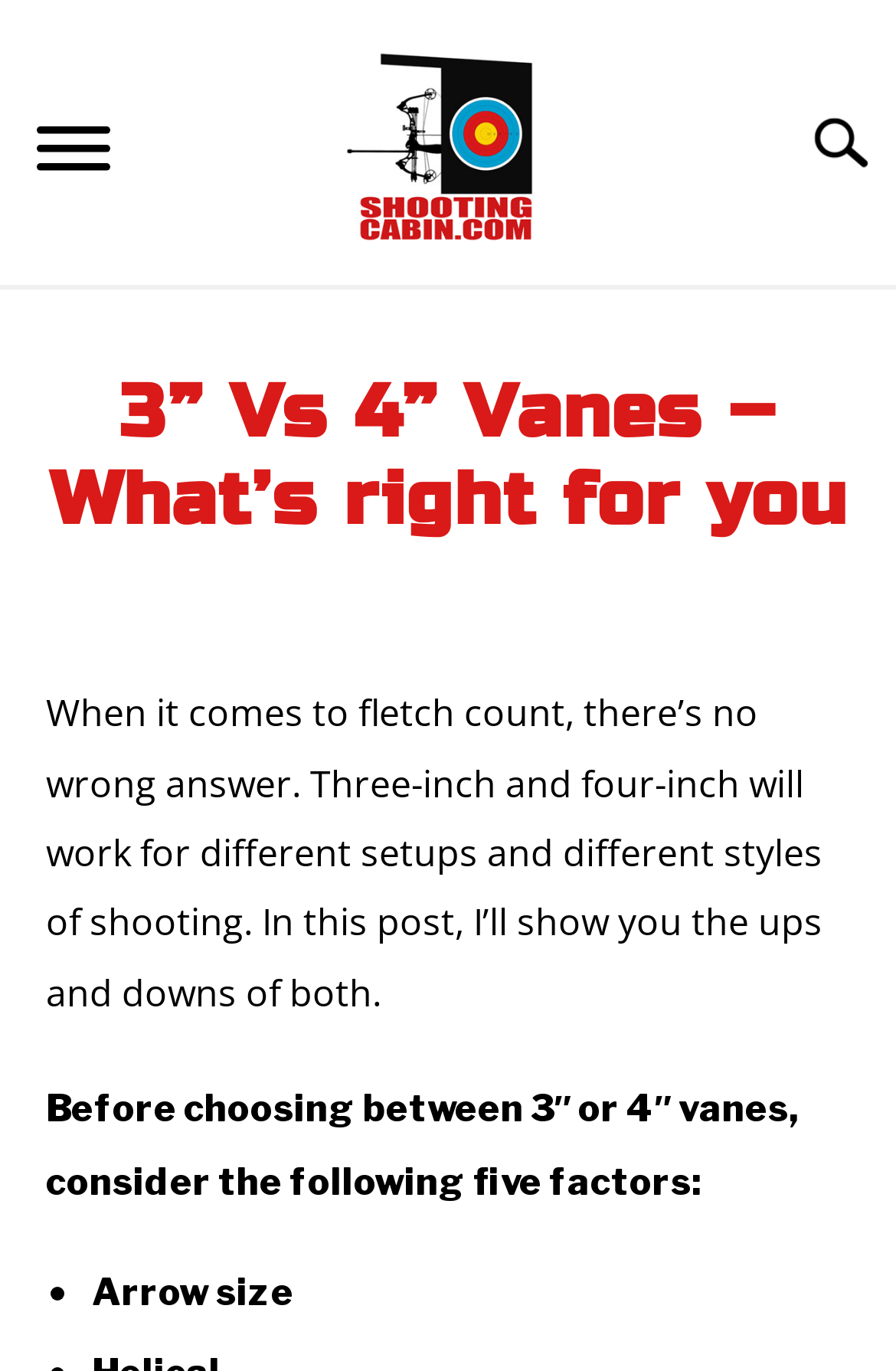What is the first factor to consider when choosing between 3″ or 4″ vanes?
Provide a fully detailed and comprehensive answer to the question.

I found the first factor by looking at the list of factors mentioned in the article, which starts with 'Before choosing between 3″ or 4″ vanes, consider the following five factors:'. The first factor listed is 'Arrow size'.